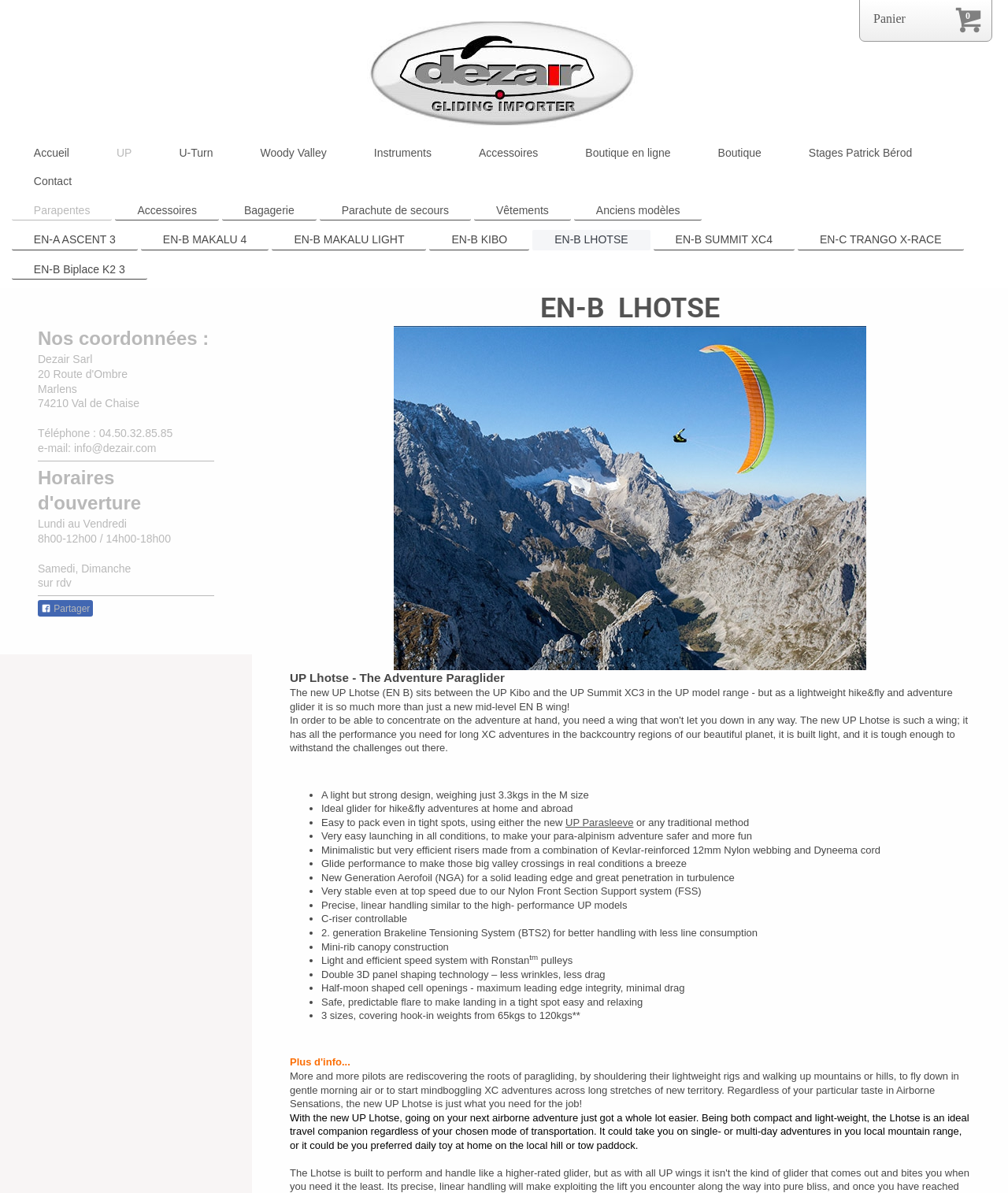Bounding box coordinates must be specified in the format (top-left x, top-left y, bottom-right x, bottom-right y). All values should be floating point numbers between 0 and 1. What are the bounding box coordinates of the UI element described as: Parapentes

[0.012, 0.168, 0.111, 0.185]